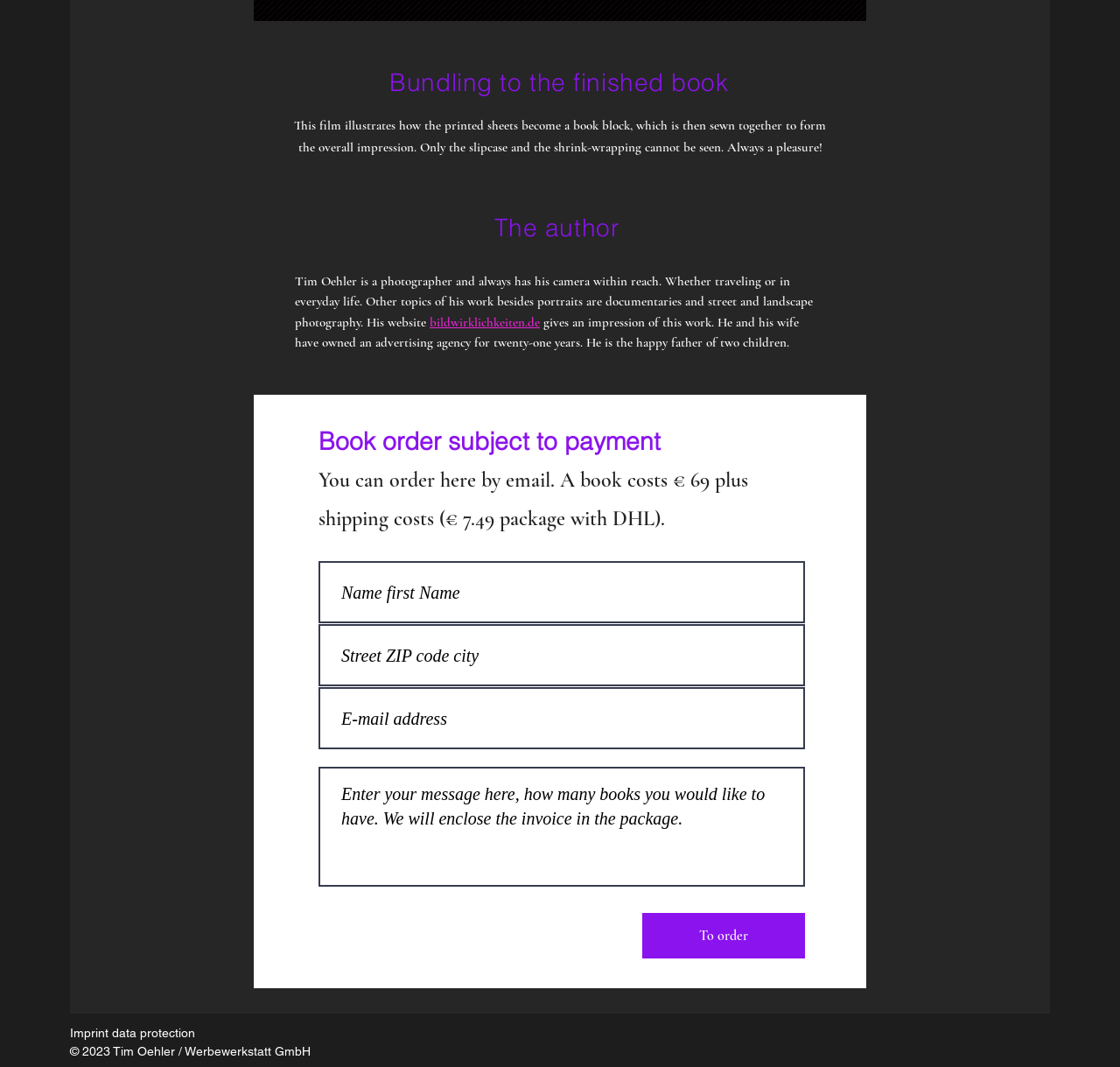Reply to the question with a single word or phrase:
What is the purpose of the 'To order' button?

To submit the book order